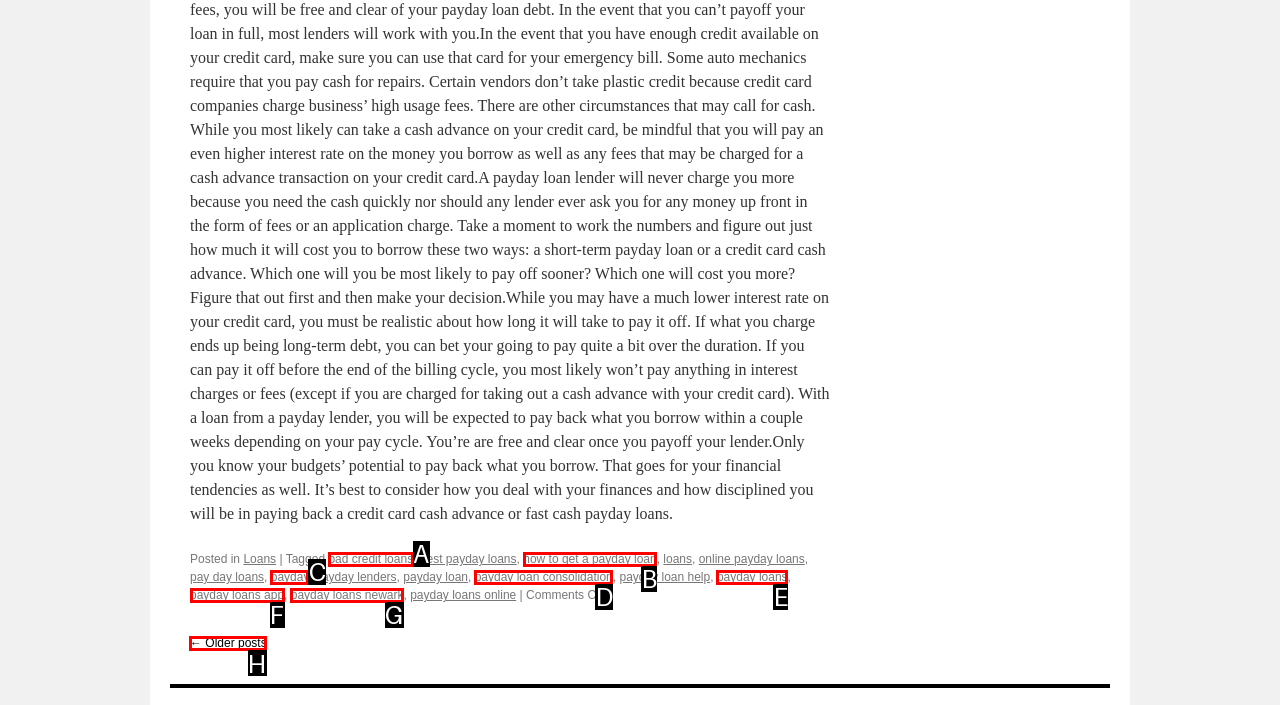For the task: Click on '← Older posts', specify the letter of the option that should be clicked. Answer with the letter only.

H